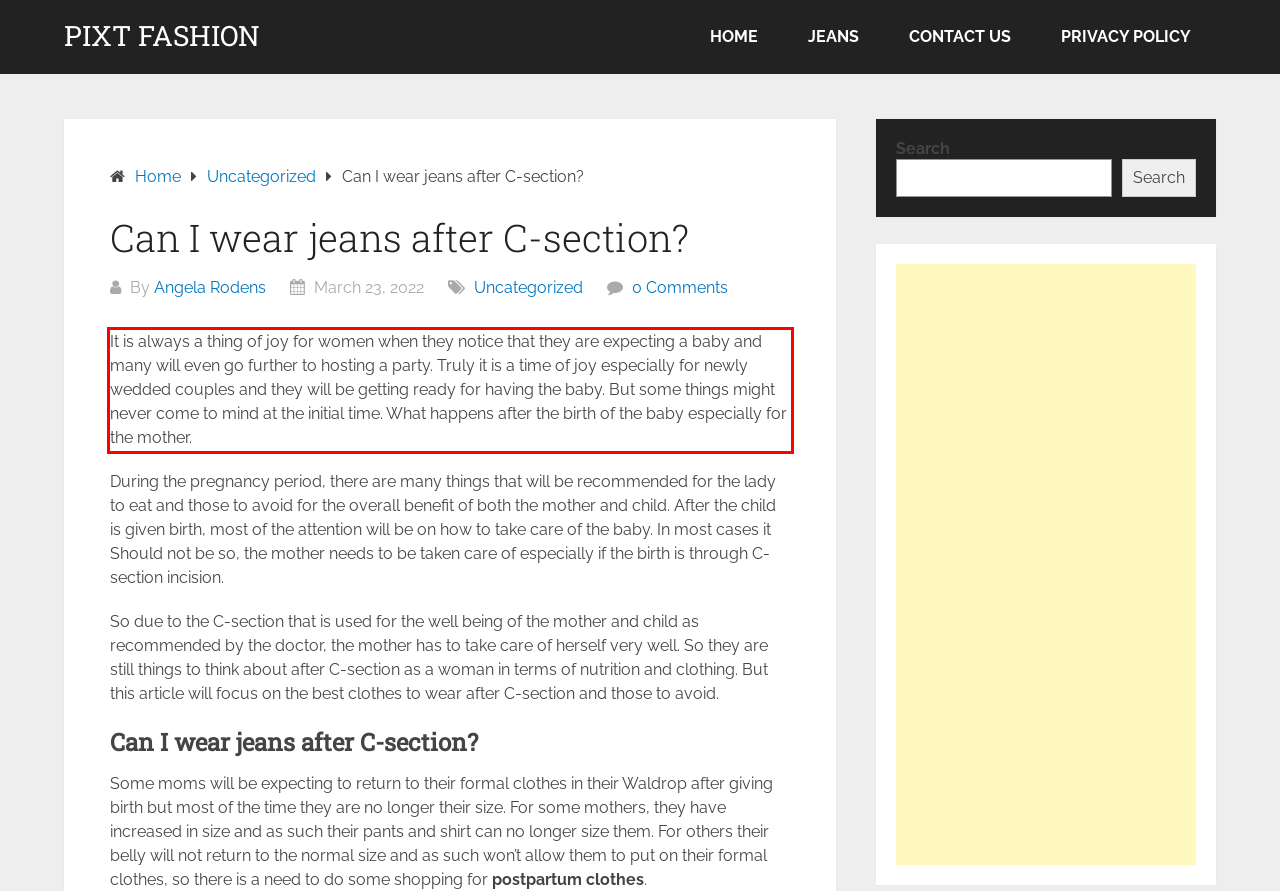Given a screenshot of a webpage, identify the red bounding box and perform OCR to recognize the text within that box.

It is always a thing of joy for women when they notice that they are expecting a baby and many will even go further to hosting a party. Truly it is a time of joy especially for newly wedded couples and they will be getting ready for having the baby. But some things might never come to mind at the initial time. What happens after the birth of the baby especially for the mother.